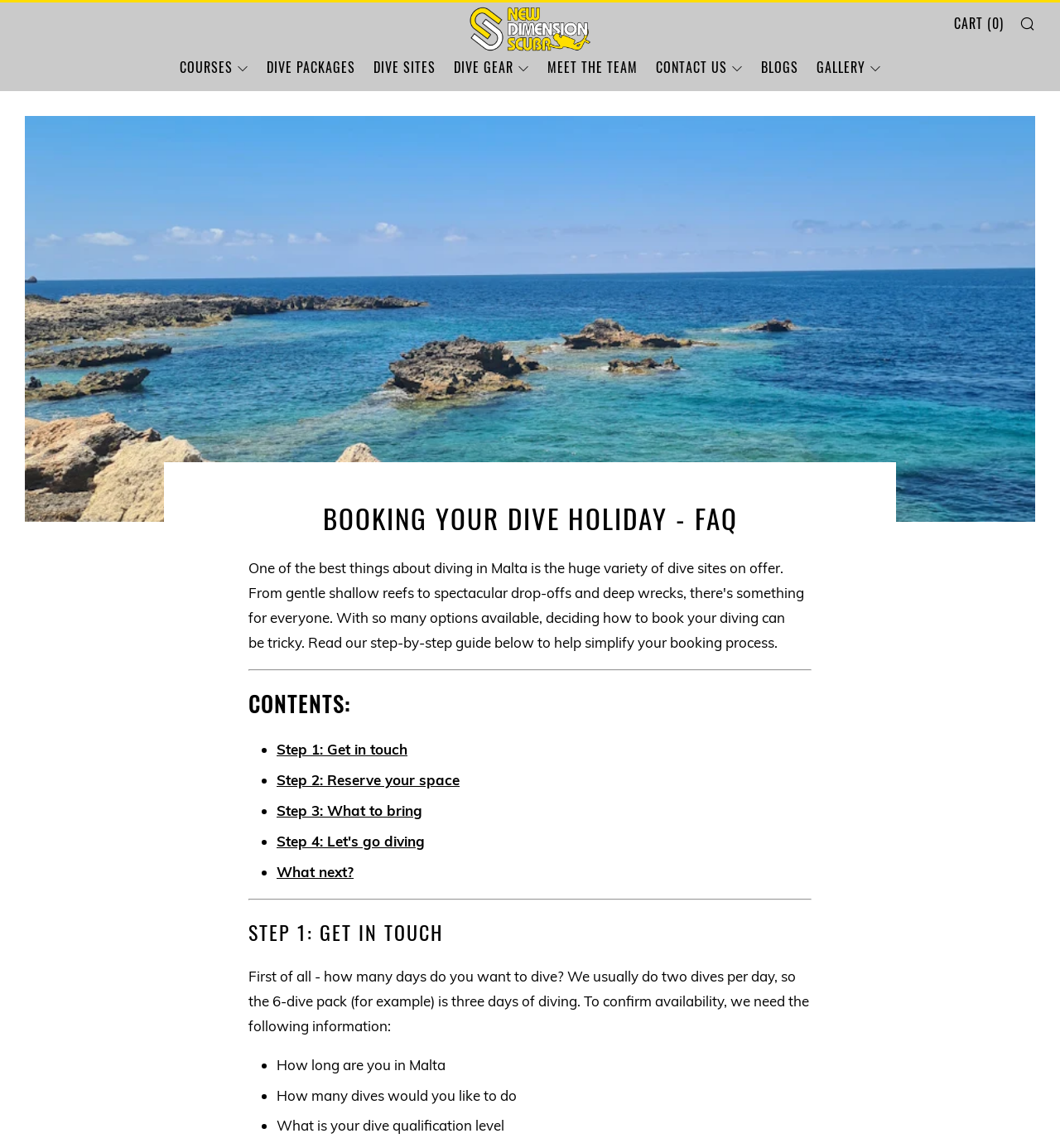Please locate the bounding box coordinates of the region I need to click to follow this instruction: "Click on CONTACT US".

[0.618, 0.047, 0.7, 0.07]